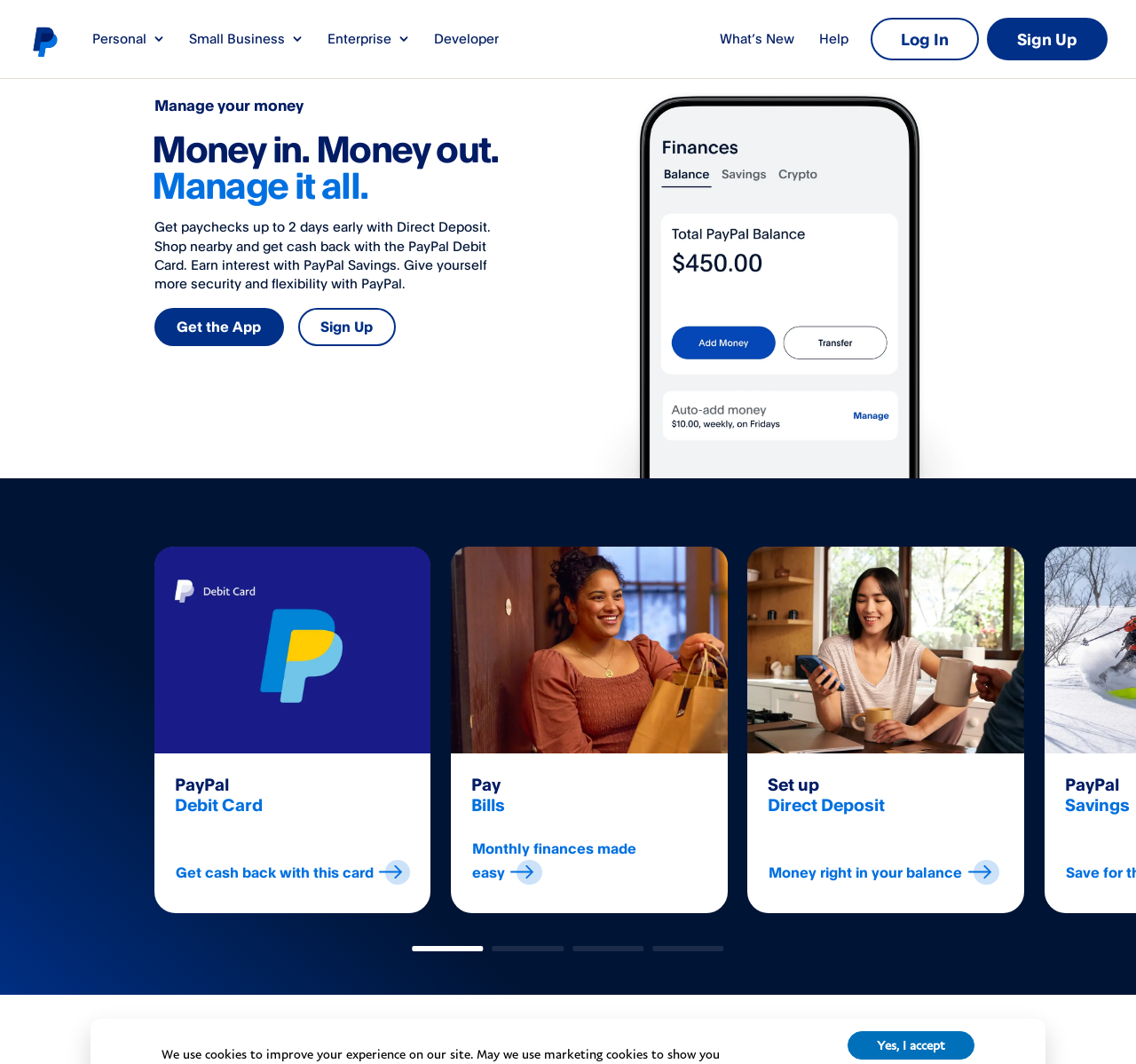Carefully observe the image and respond to the question with a detailed answer:
What can users do with the PayPal app?

The image of a mobile phone displaying the PayPal app's Balance tab shows various options such as adding money and transferring out, suggesting that users can manage their finances using the app. The heading 'Manage your money' and the description 'Money in. Money out. Manage it all.' further support this idea.